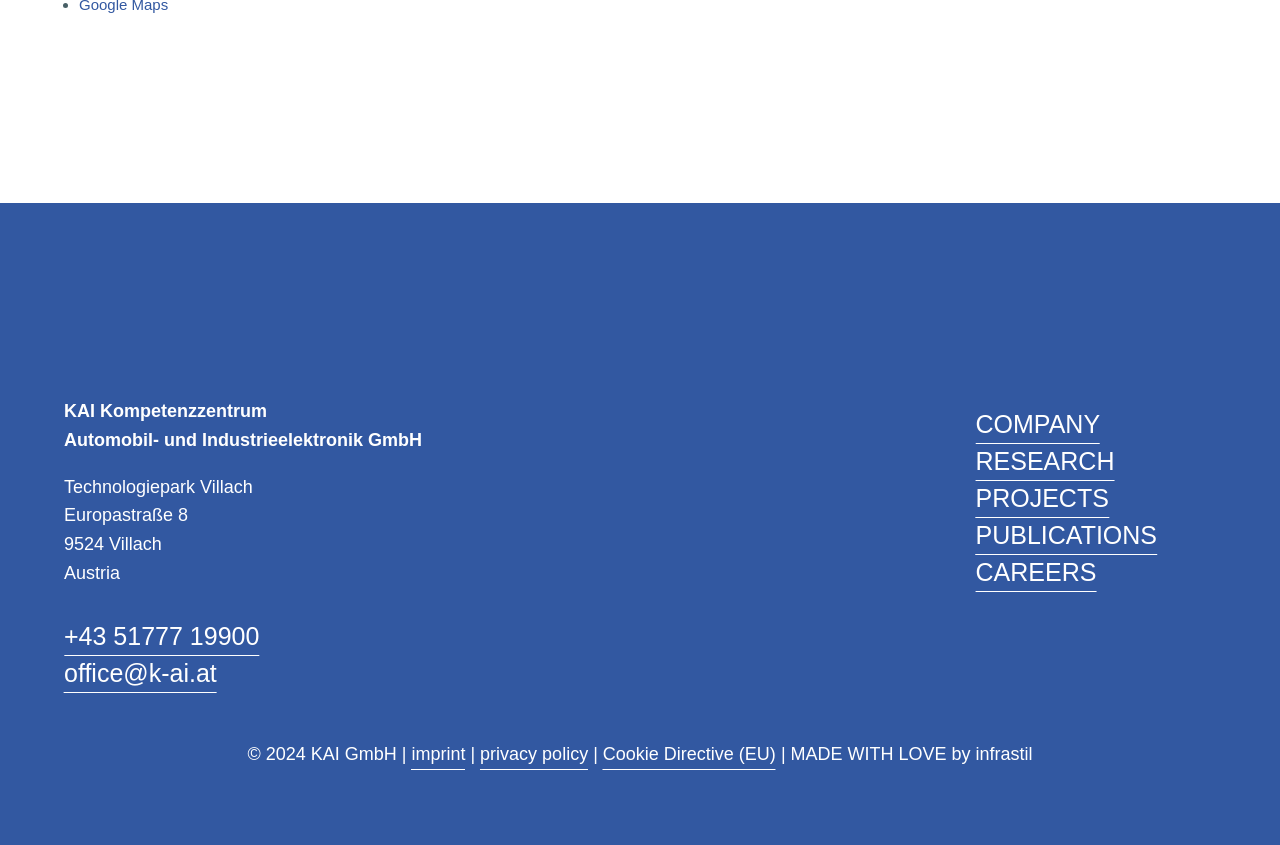Consider the image and give a detailed and elaborate answer to the question: 
What is the company name?

The company name can be found in the top section of the webpage, where the address and contact information are listed. The first line of text in this section reads 'KAI Kompetenzzentrum Automobil- und Industrieelektronik GmbH'.